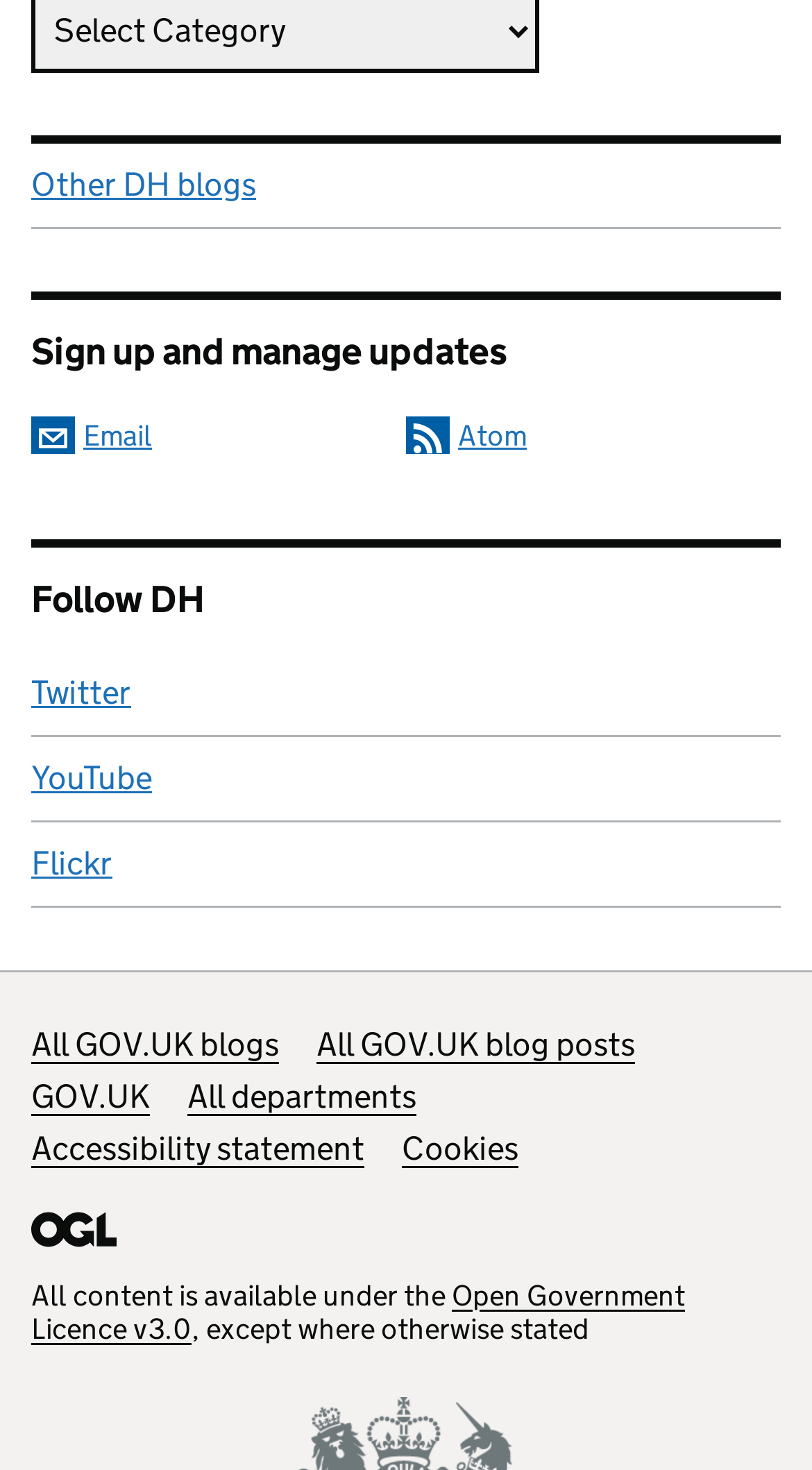Please find the bounding box coordinates of the element's region to be clicked to carry out this instruction: "View the Open Government Licence v3.0".

[0.038, 0.868, 0.844, 0.916]